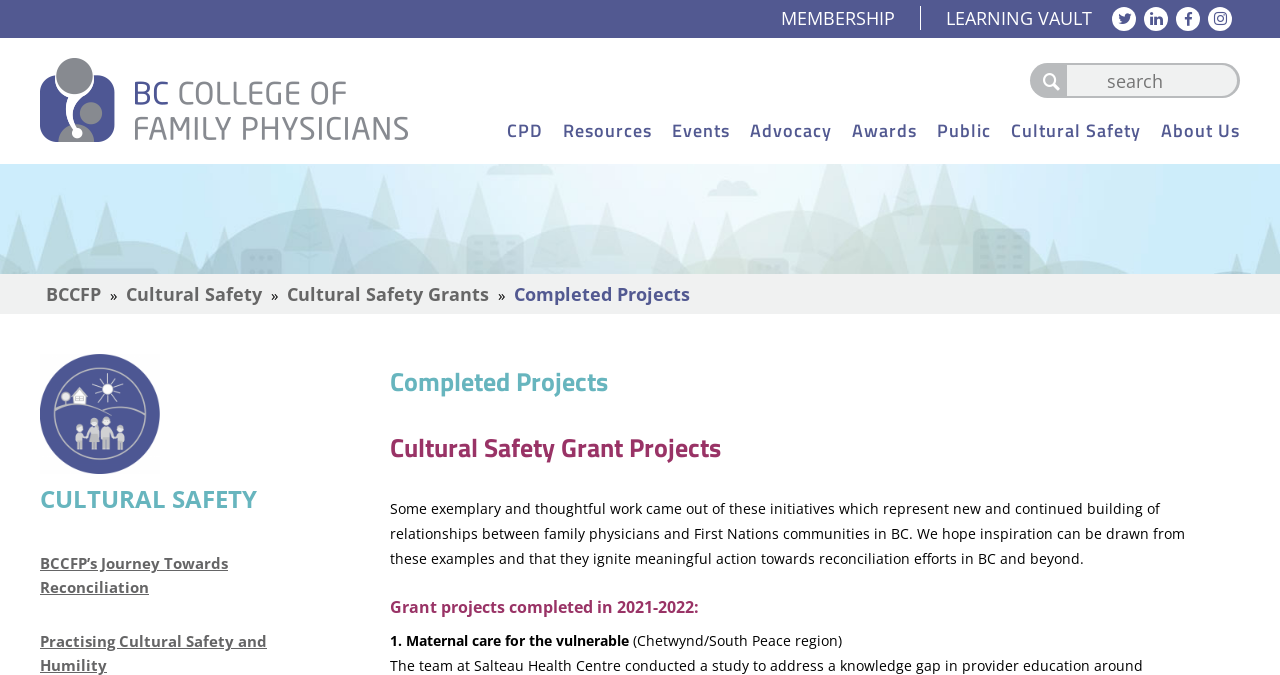Reply to the question with a single word or phrase:
What is the purpose of the search bar?

To search the website